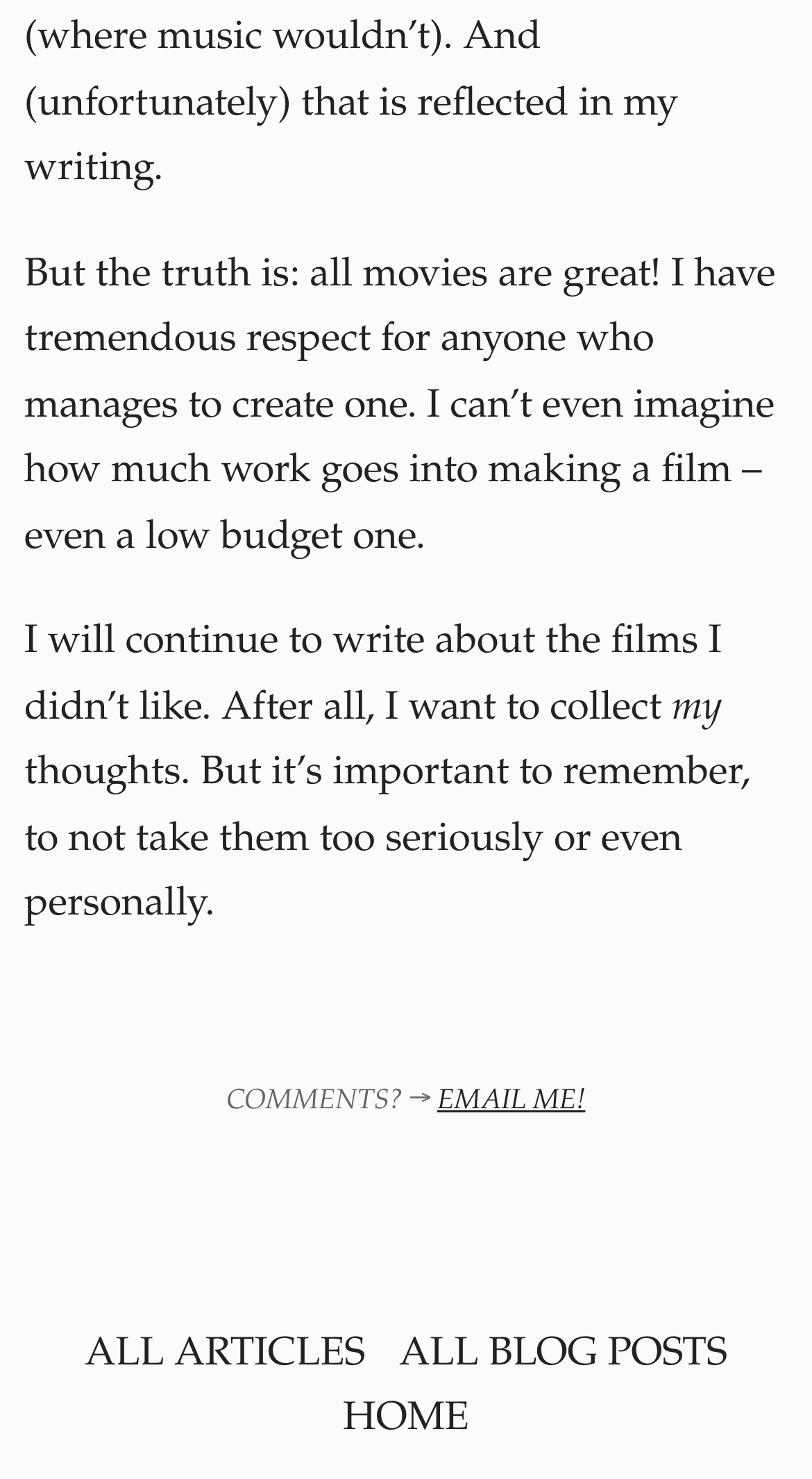Can you look at the image and give a comprehensive answer to the question:
What is the author's attitude towards movie creators?

The author mentions 'I have tremendous respect for anyone who manages to create one' in the first paragraph, indicating a respectful attitude towards movie creators.